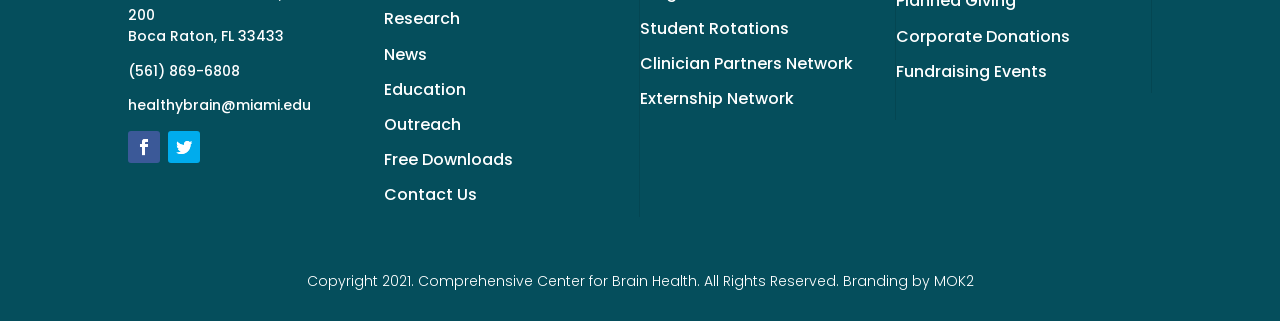How many links are available in the bottom section of the webpage?
Please answer the question as detailed as possible based on the image.

The bottom section of the webpage is identified by the link elements with y-coordinates greater than 0.8. There are two such link elements, 'Copyright 2021. Comprehensive Center for Brain Health. All Rights Reserved.' and 'Branding by MOK2', hence the answer is 2.